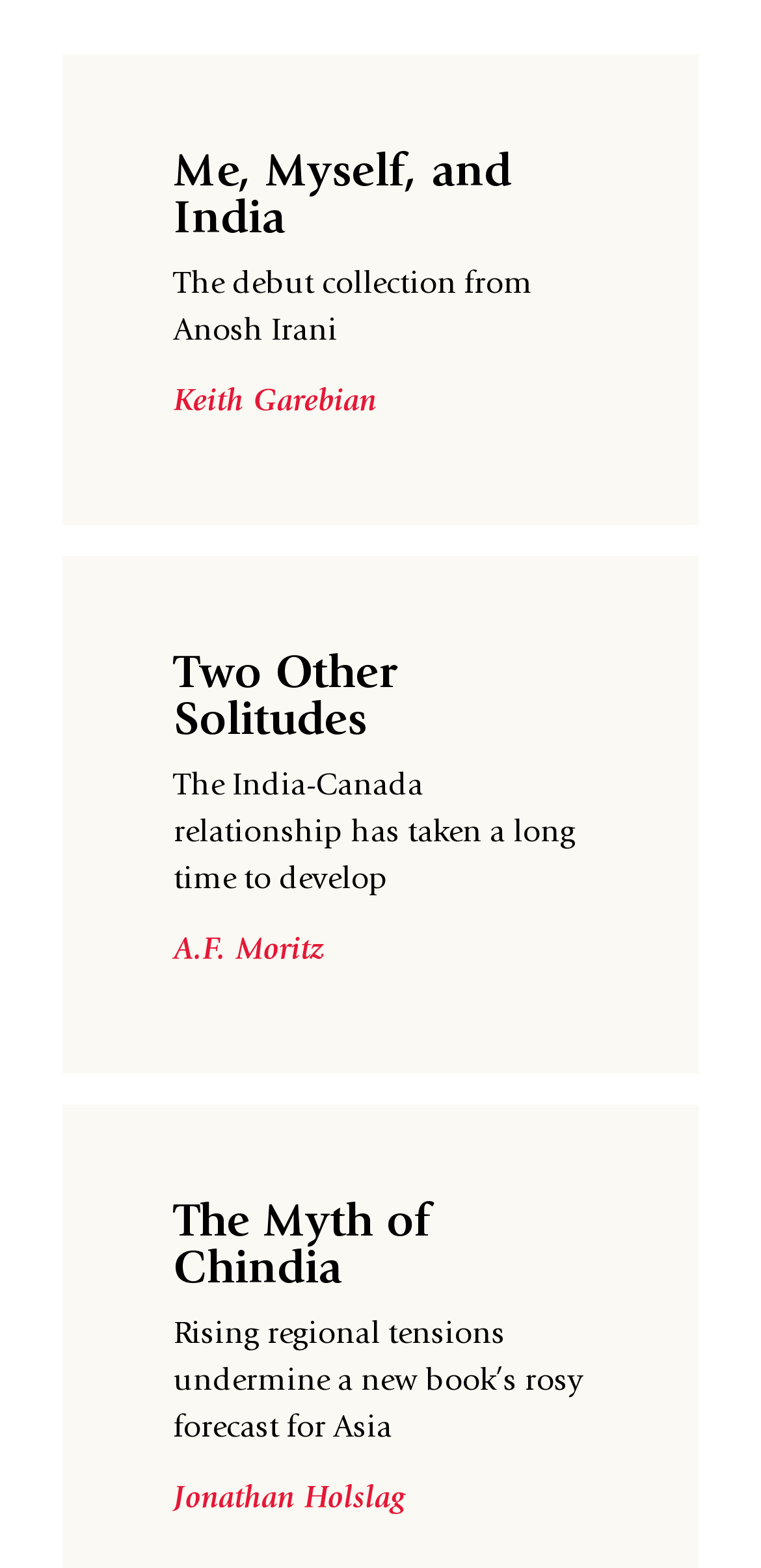What is the topic of 'The Myth of Chindia'?
Based on the image, respond with a single word or phrase.

Asia